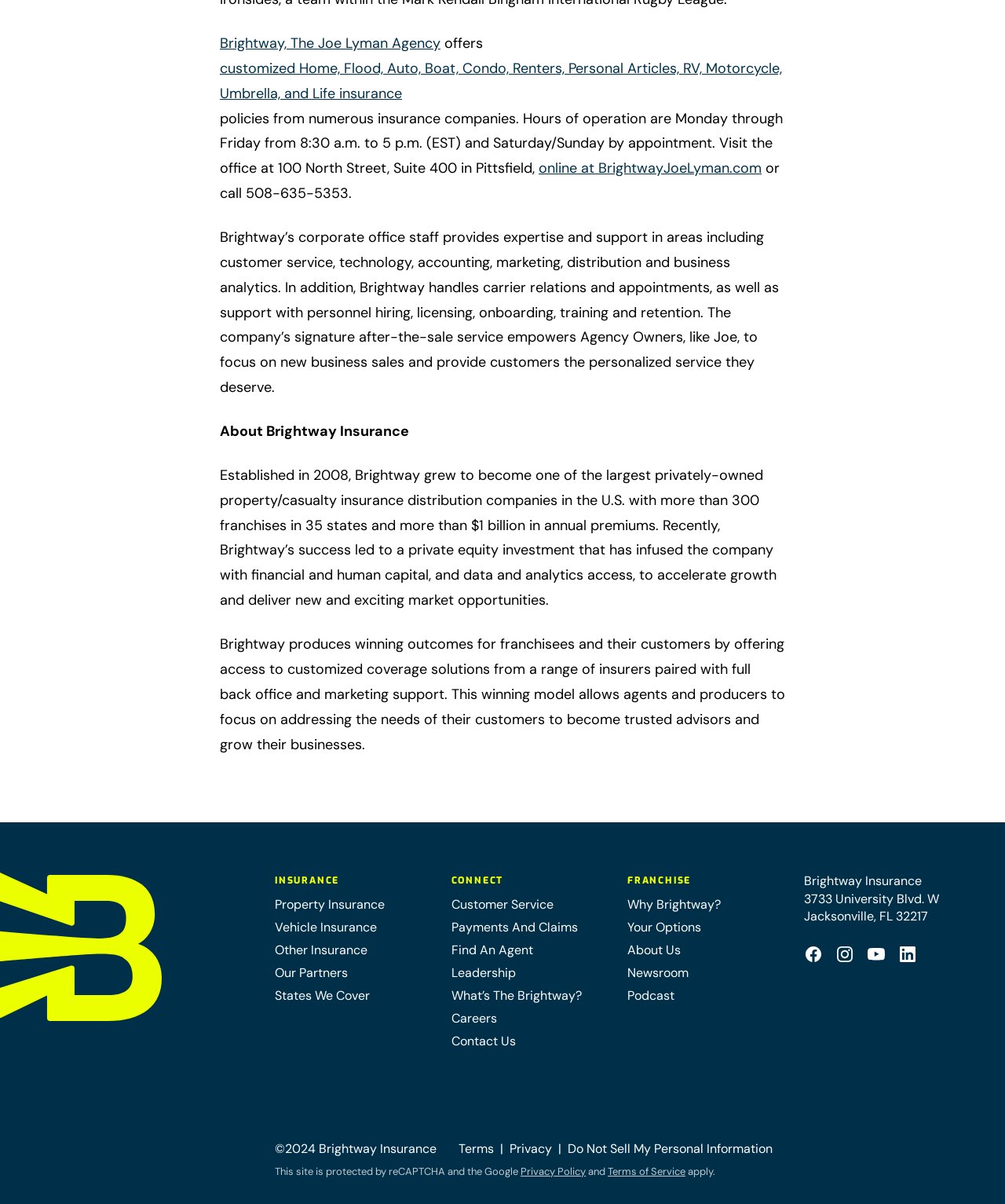Provide the bounding box coordinates of the HTML element this sentence describes: "Brightway, The Joe Lyman Agency". The bounding box coordinates consist of four float numbers between 0 and 1, i.e., [left, top, right, bottom].

[0.219, 0.026, 0.438, 0.047]